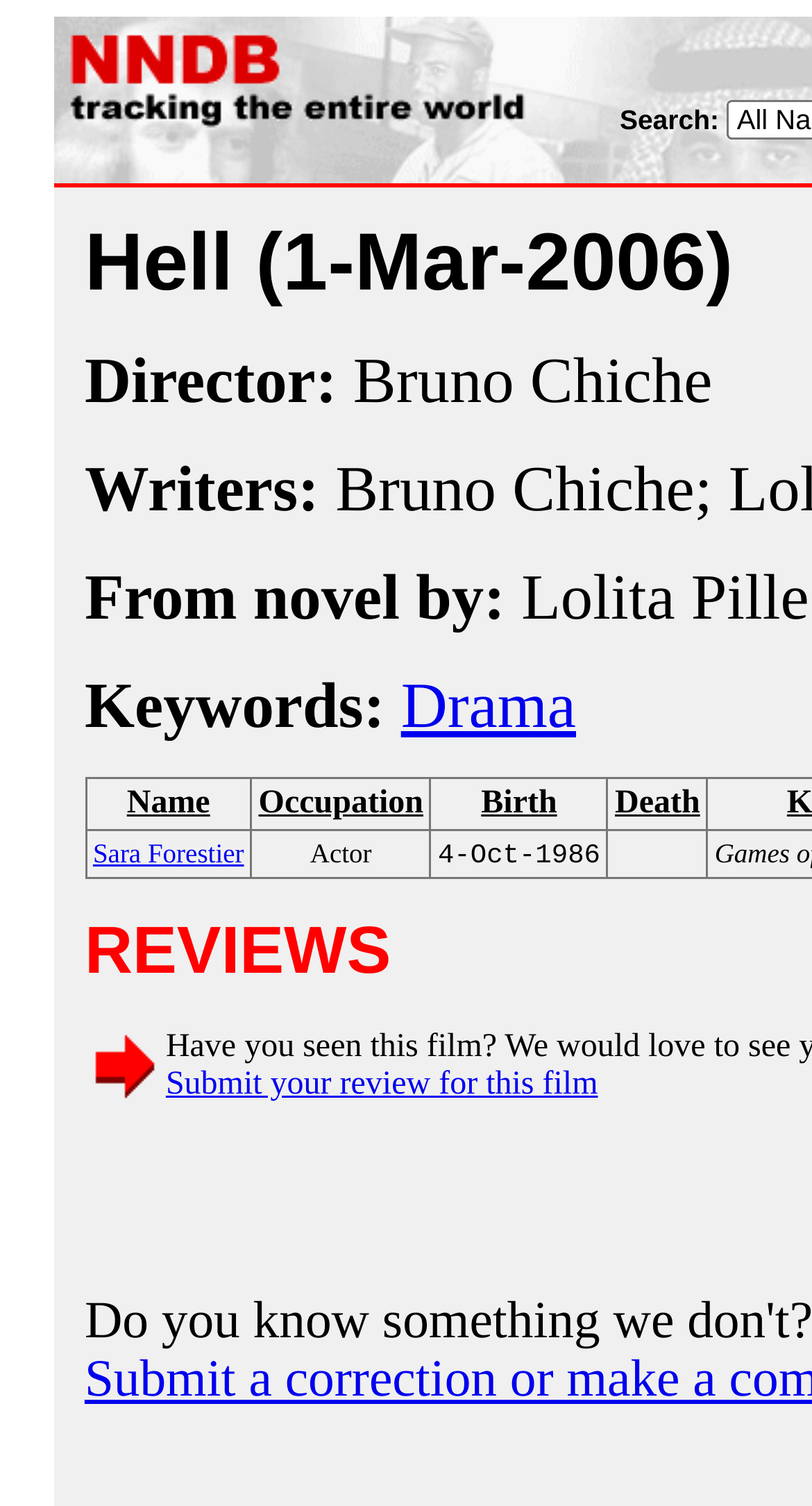From the webpage screenshot, identify the region described by WhatsApp. Provide the bounding box coordinates as (top-left x, top-left y, bottom-right x, bottom-right y), with each value being a floating point number between 0 and 1.

None